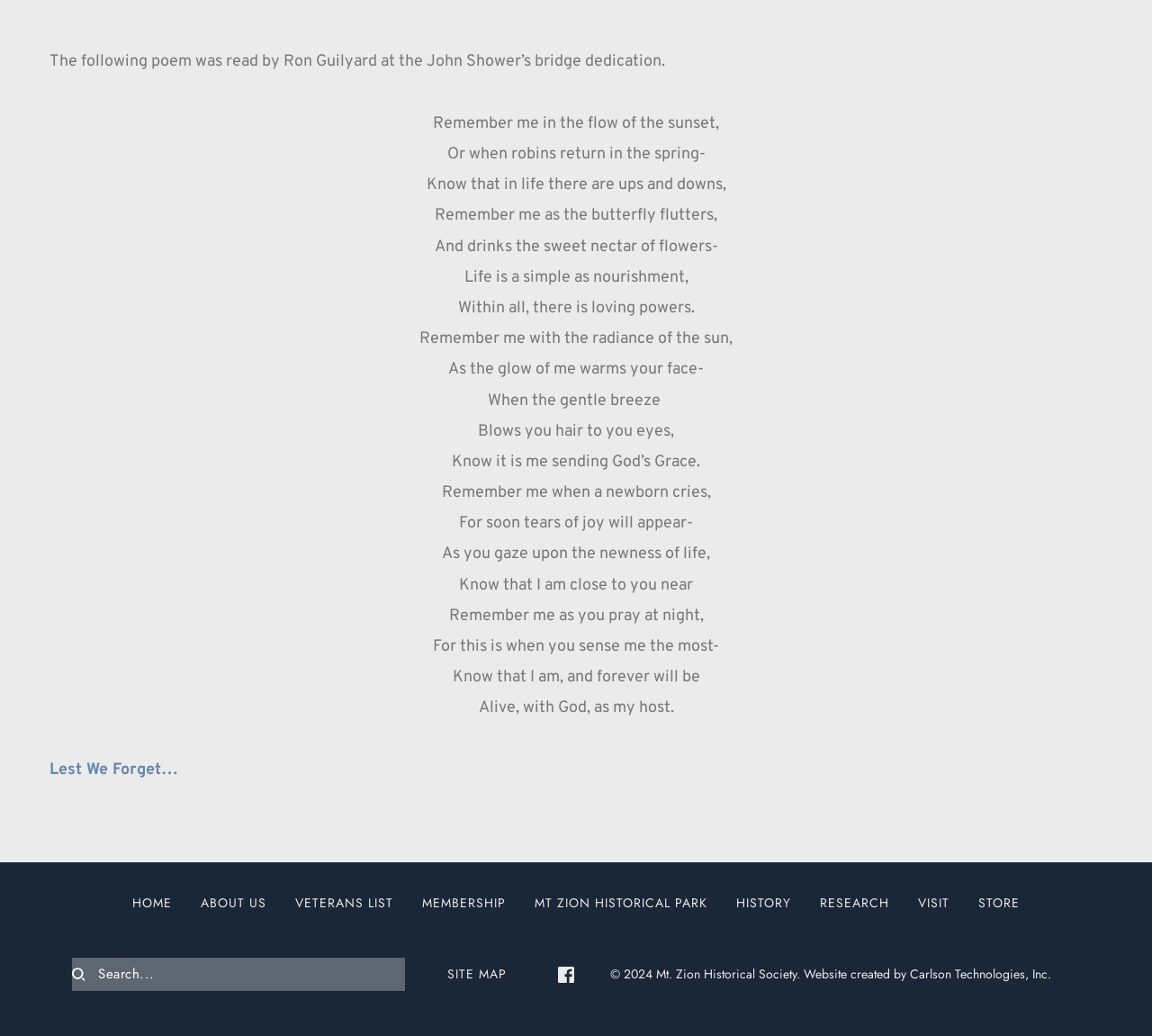Provide a one-word or short-phrase response to the question:
What is the name of the organization?

Mt. Zion Historical Society